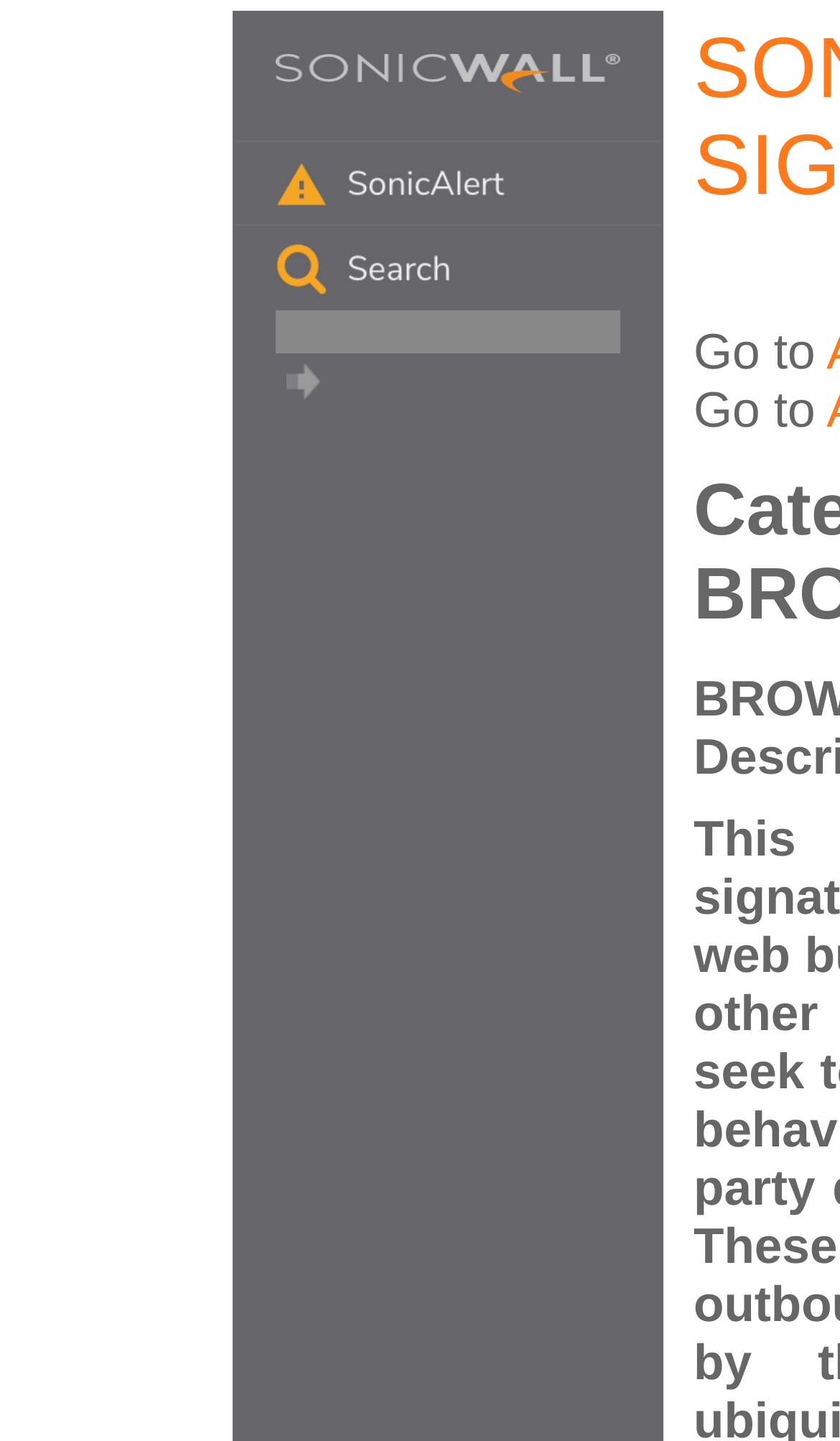What is the first menu item?
Provide a detailed answer to the question, using the image to inform your response.

I looked at the layout table and found the first layout table row, which contains a link with the text 'Home'. This suggests that 'Home' is the first menu item.